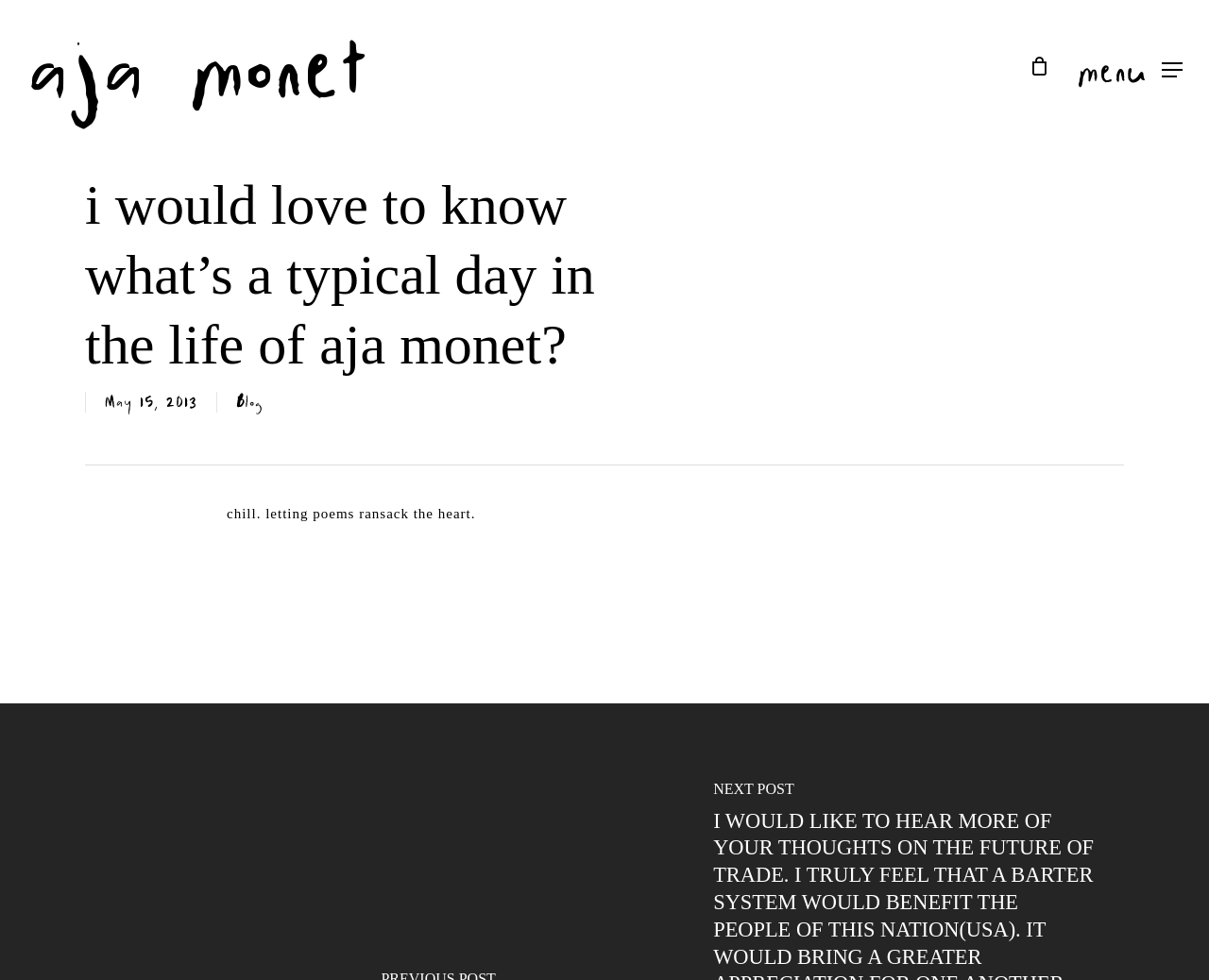Give a one-word or one-phrase response to the question:
How many links are present in the navigation menu?

1